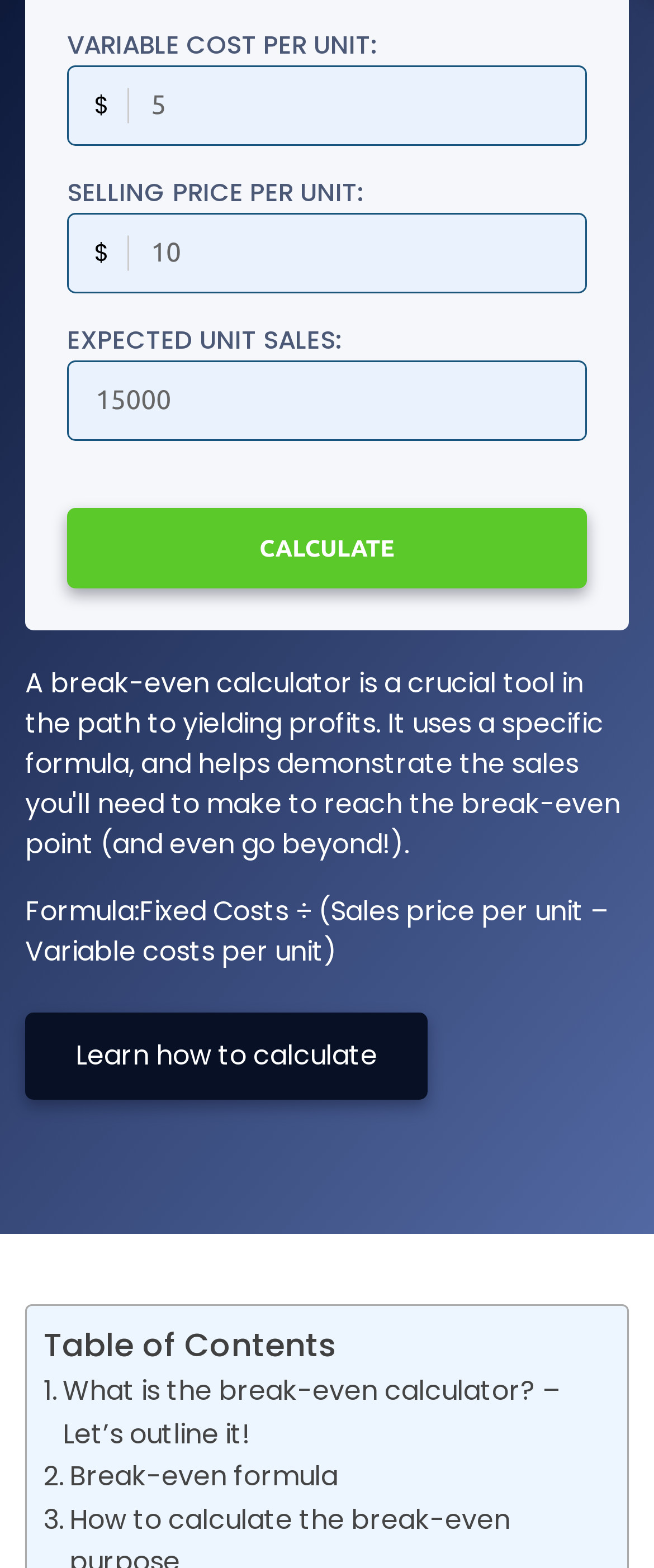Determine the bounding box for the UI element that matches this description: "Postsecondary".

None